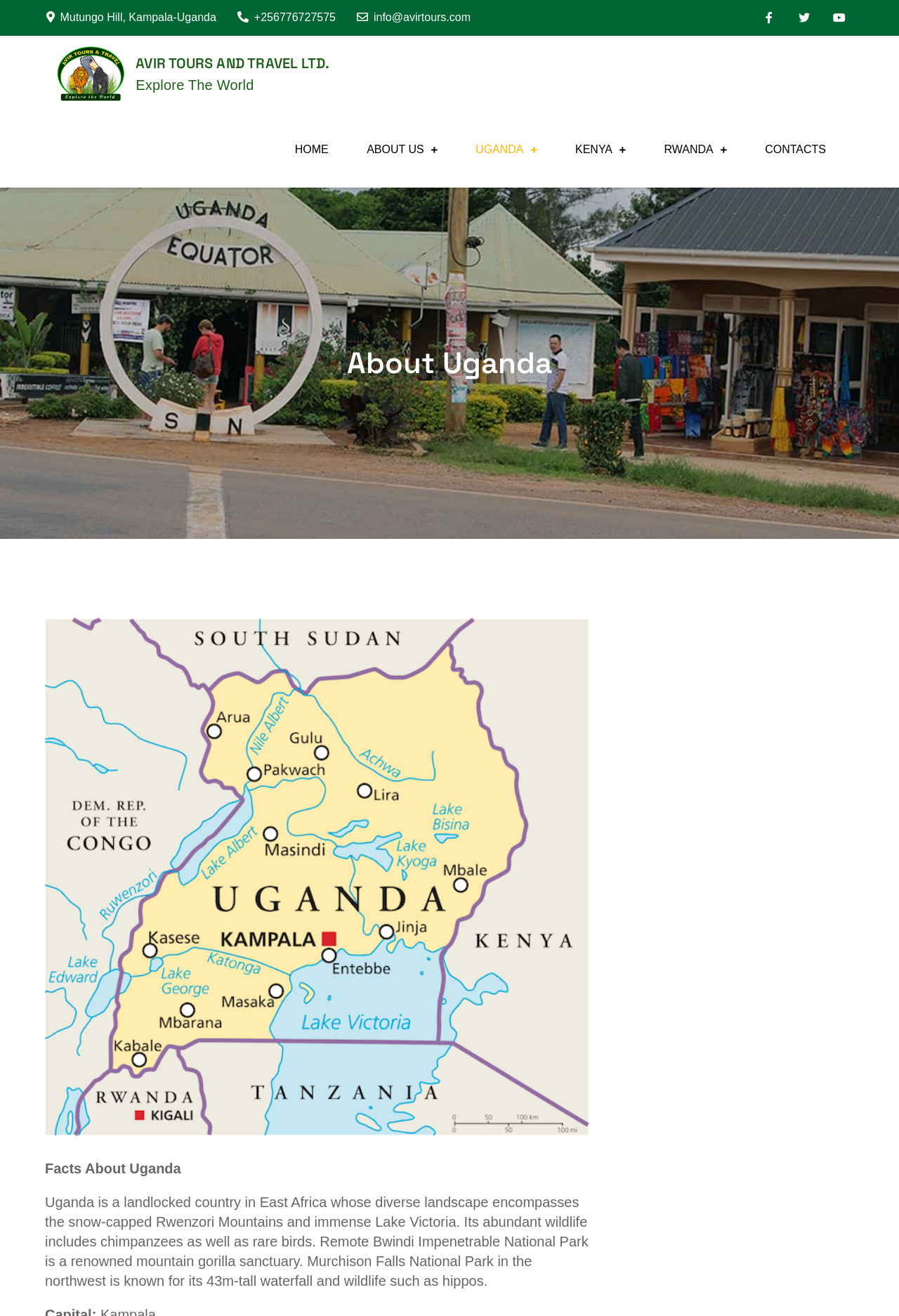Please determine the bounding box coordinates for the UI element described as: "CONTACTS".

[0.851, 0.107, 0.919, 0.12]